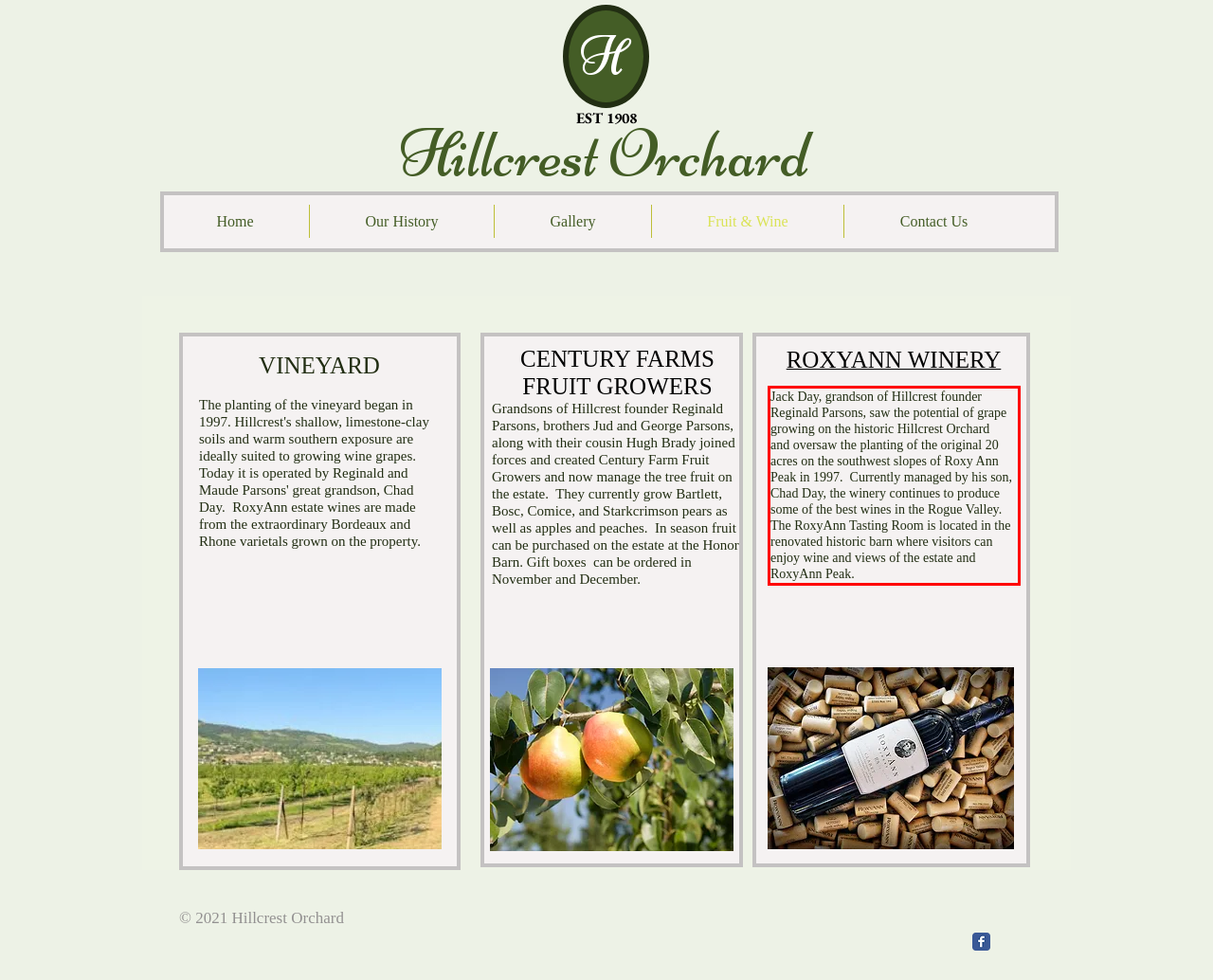Using the provided screenshot of a webpage, recognize the text inside the red rectangle bounding box by performing OCR.

Jack Day, grandson of Hillcrest founder Reginald Parsons, saw the potential of grape growing on the historic Hillcrest Orchard and oversaw the planting of the original 20 acres on the southwest slopes of Roxy Ann Peak in 1997. Currently managed by his son, Chad Day, the winery continues to produce some of the best wines in the Rogue Valley. The RoxyAnn Tasting Room is located in the renovated historic barn where visitors can enjoy wine and views of the estate and RoxyAnn Peak.